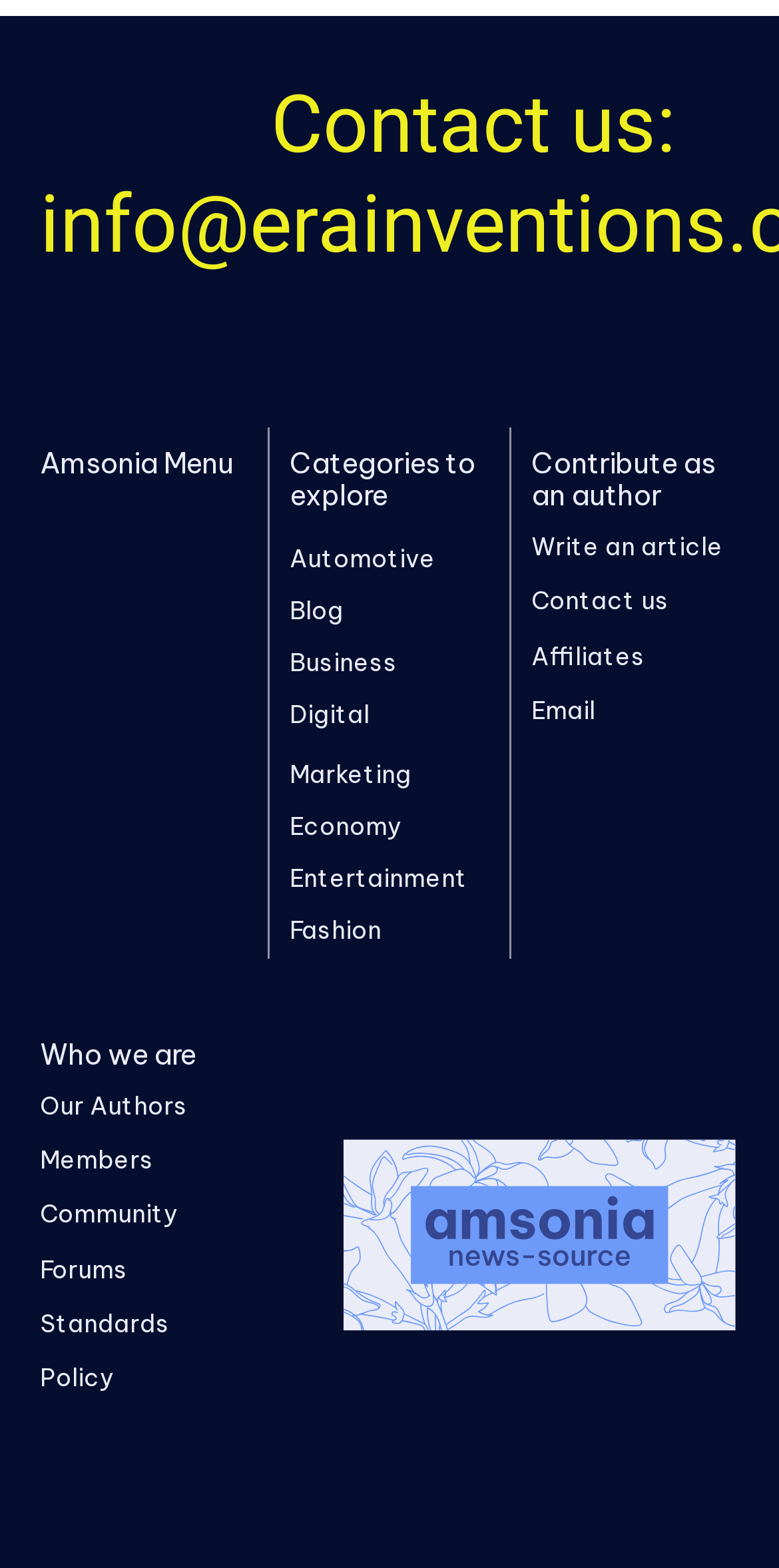Please identify the bounding box coordinates of the region to click in order to complete the given instruction: "View Forums". The coordinates should be four float numbers between 0 and 1, i.e., [left, top, right, bottom].

[0.051, 0.799, 0.164, 0.819]